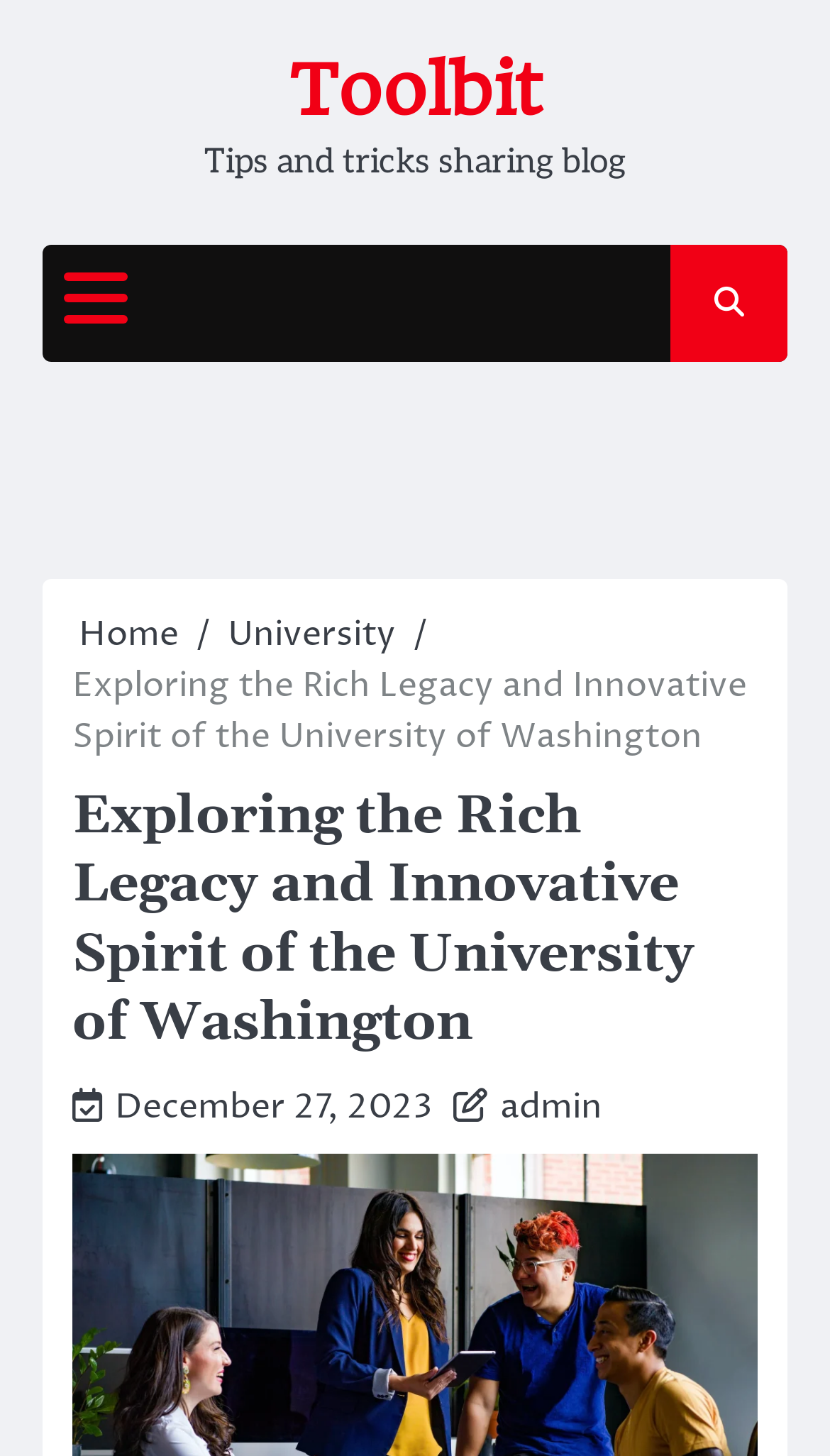Generate the text content of the main headline of the webpage.

Exploring the Rich Legacy and Innovative Spirit of the University of Washington